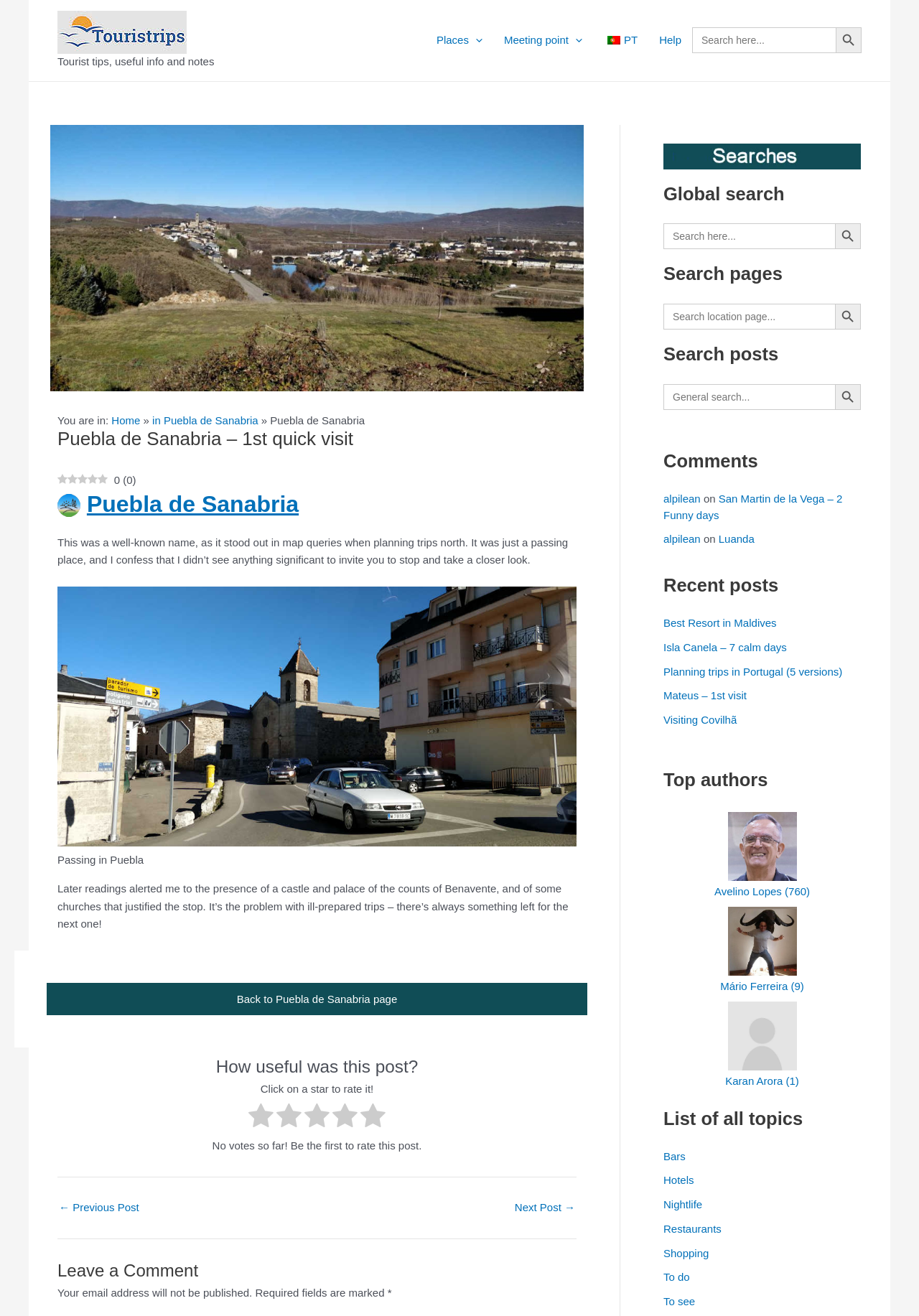Could you find the bounding box coordinates of the clickable area to complete this instruction: "Read the next post"?

[0.56, 0.913, 0.626, 0.921]